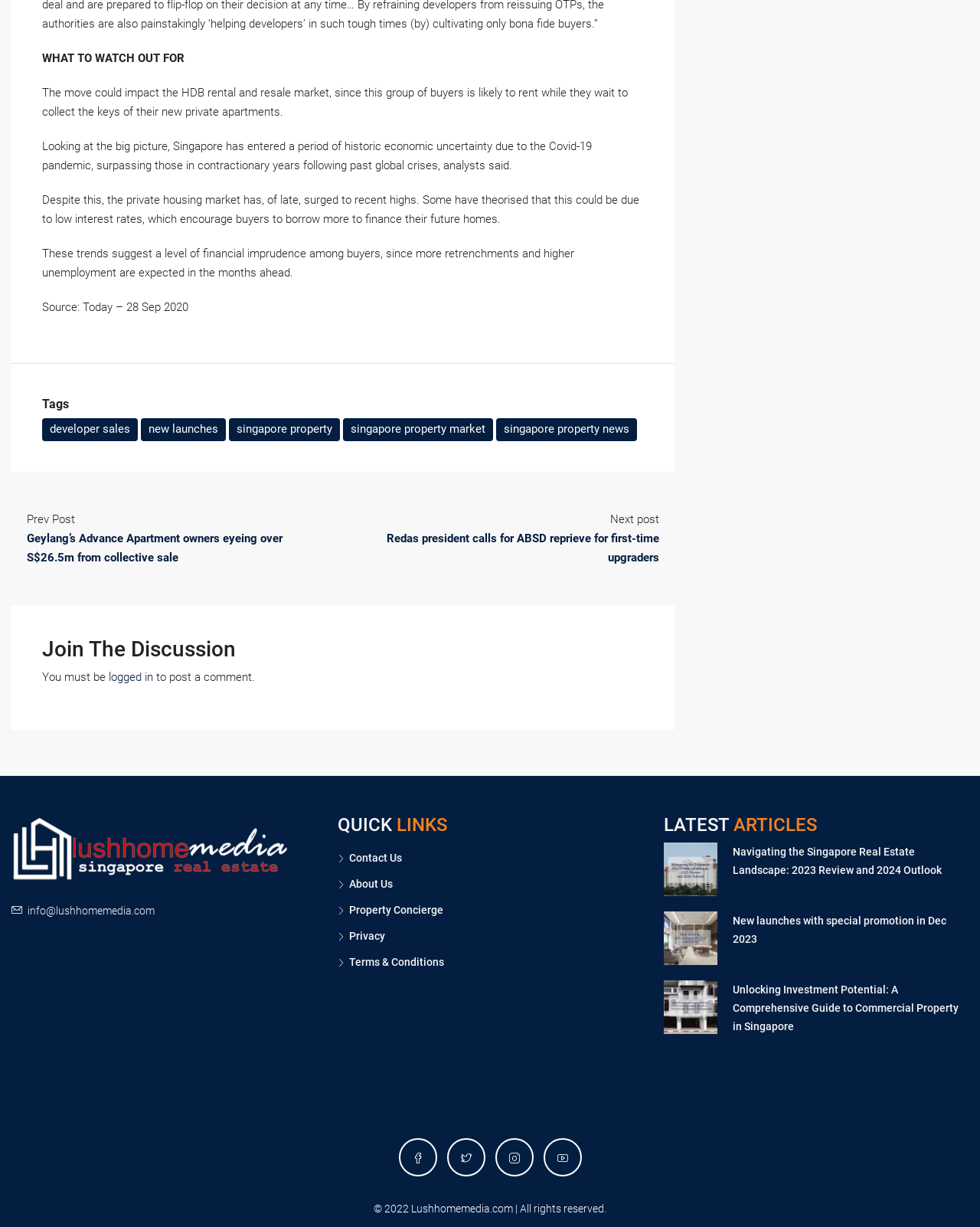Can you give a detailed response to the following question using the information from the image? What is the source of the article?

The source of the article is mentioned at the bottom of the webpage, which is 'Today – 28 Sep 2020'.